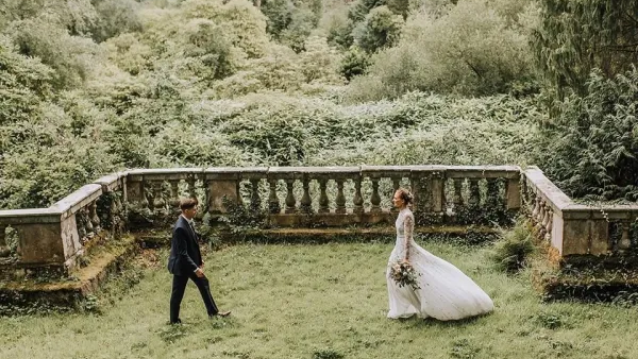What type of details adorn the bride's gown?
Please provide a single word or phrase as your answer based on the image.

Delicate lace